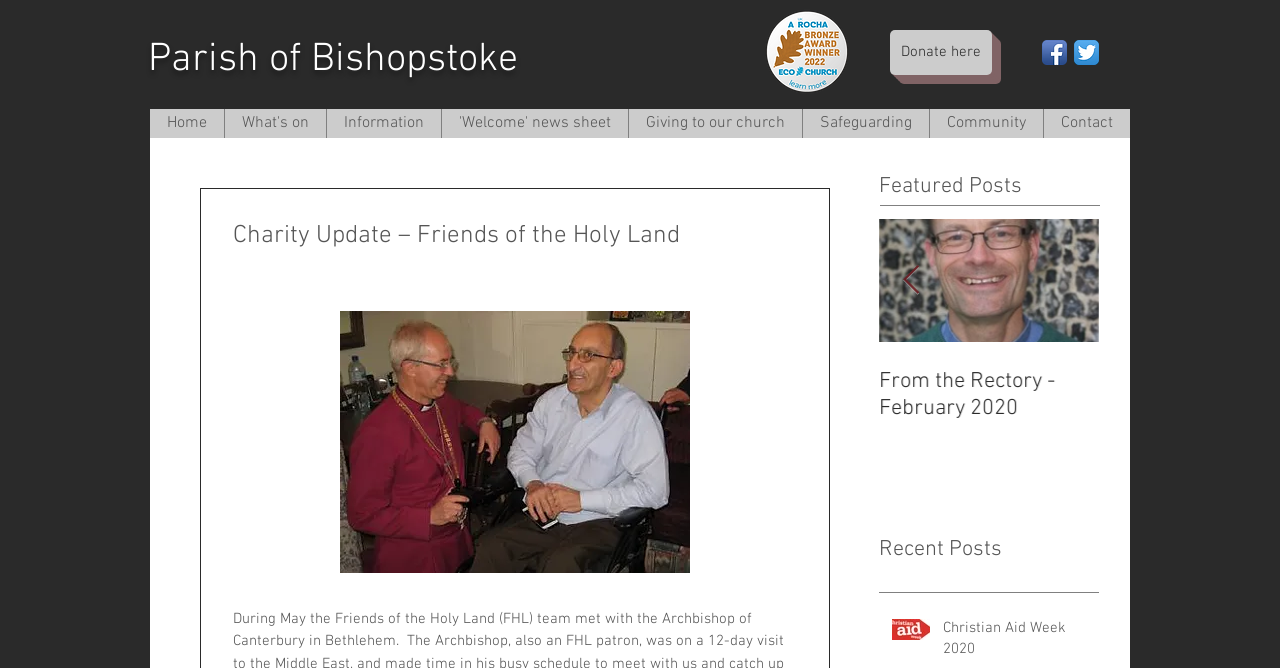Locate the bounding box coordinates of the item that should be clicked to fulfill the instruction: "View the Christian Aid Week 2020 post".

[0.171, 0.328, 0.343, 0.751]